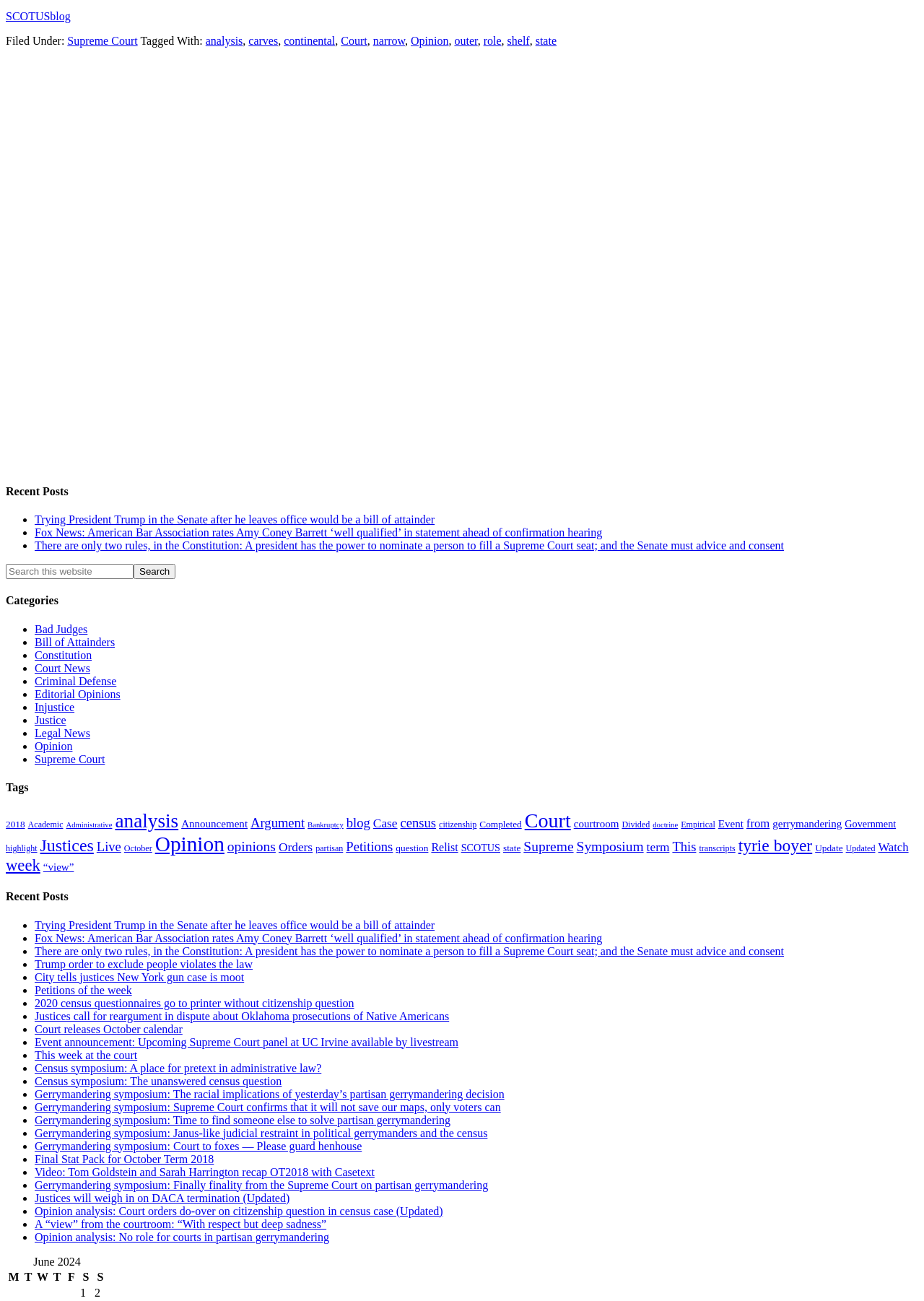Based on the element description: "Bill of Attainders", identify the UI element and provide its bounding box coordinates. Use four float numbers between 0 and 1, [left, top, right, bottom].

[0.038, 0.489, 0.124, 0.498]